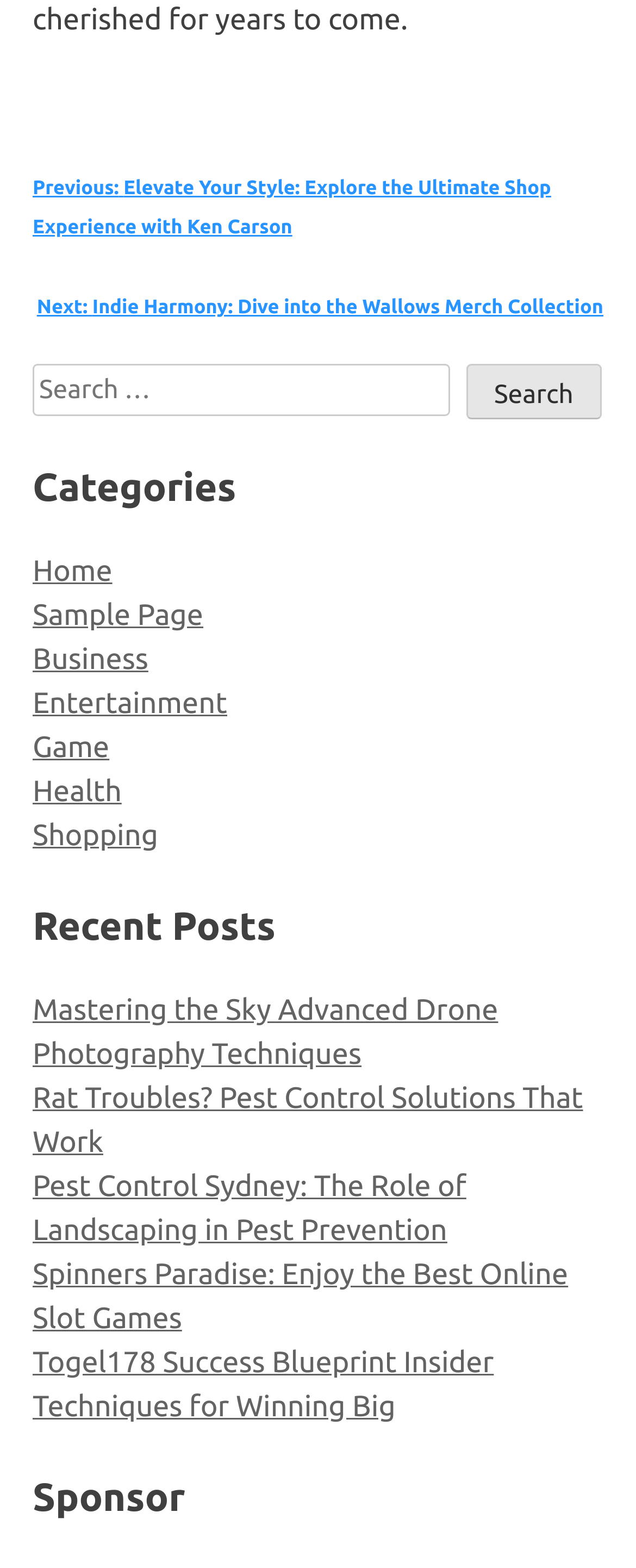Highlight the bounding box coordinates of the element that should be clicked to carry out the following instruction: "Click the 'Search' button". The coordinates must be given as four float numbers ranging from 0 to 1, i.e., [left, top, right, bottom].

[0.733, 0.232, 0.945, 0.268]